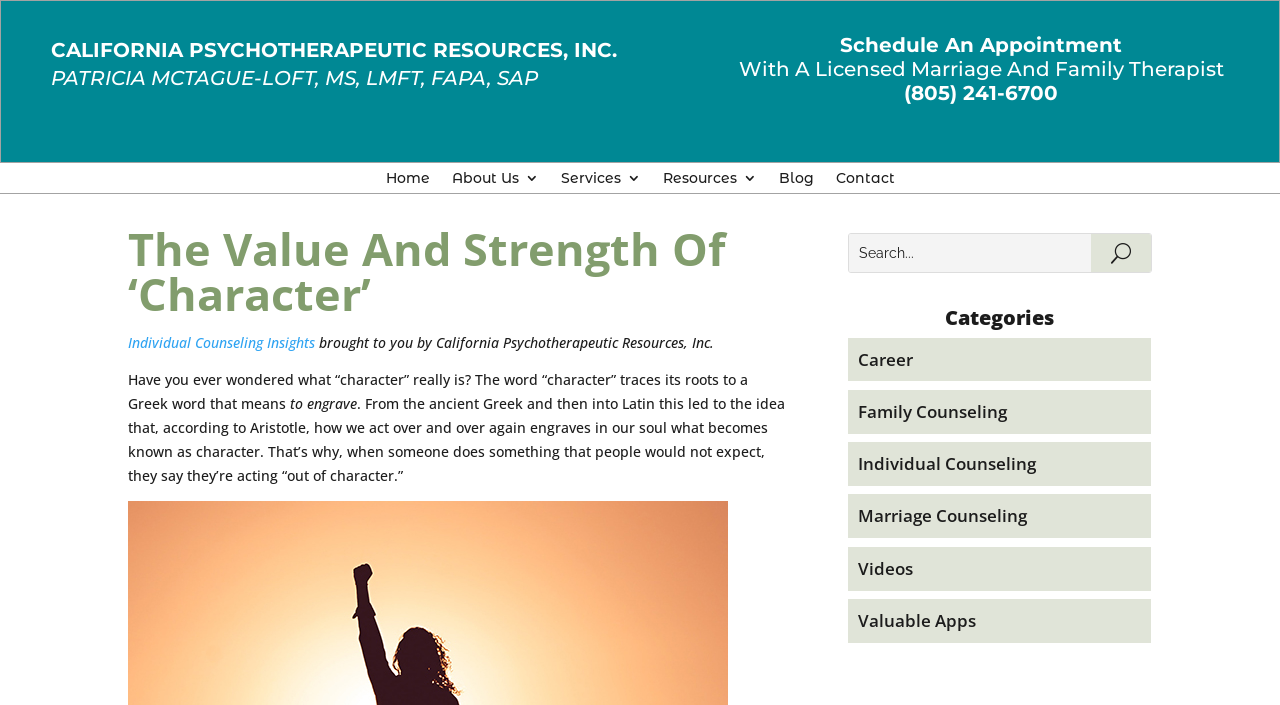What are the categories listed on the webpage?
Please look at the screenshot and answer in one word or a short phrase.

Career, Family Counseling, etc.